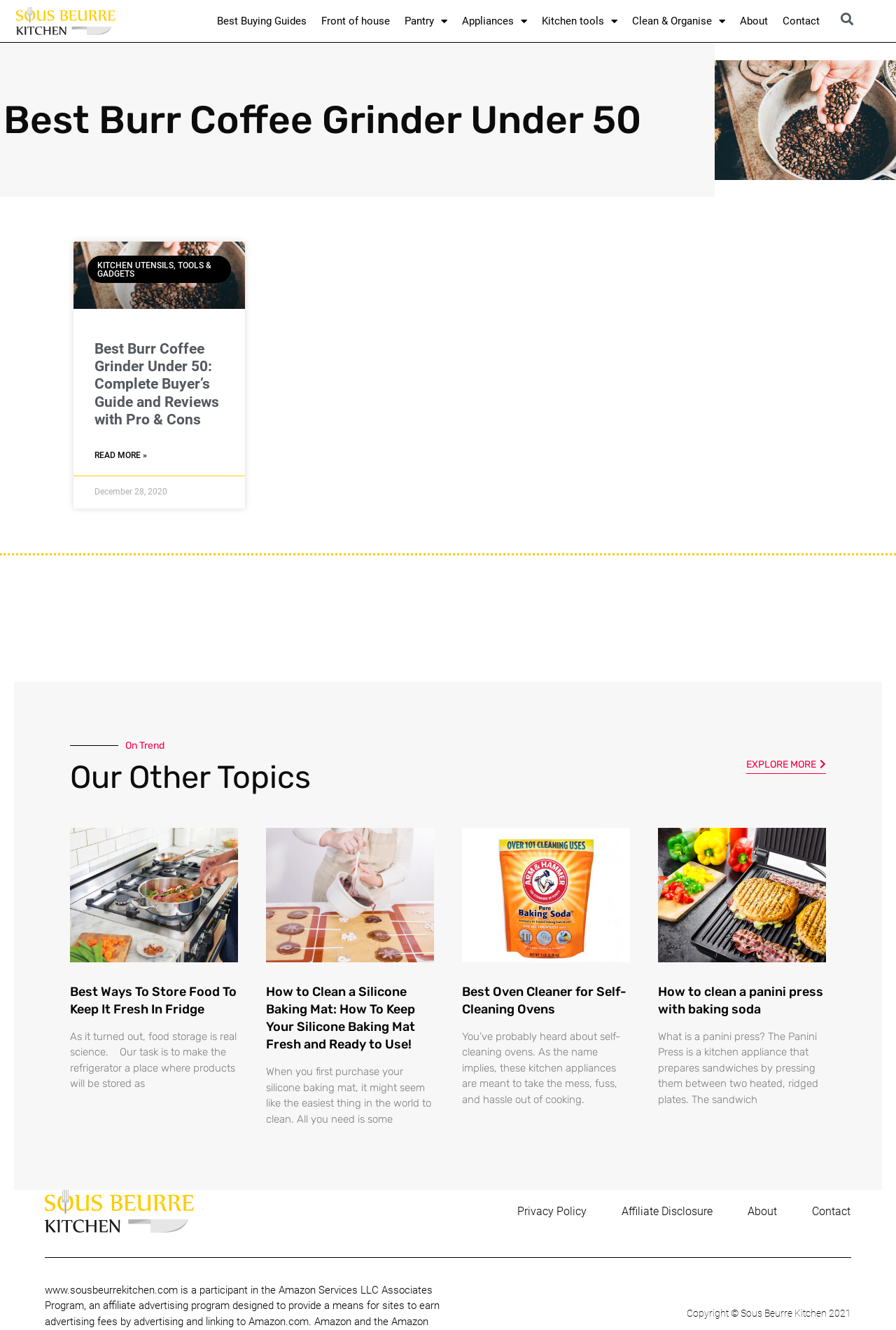Identify and extract the heading text of the webpage.

Best Burr Coffee Grinder Under 50